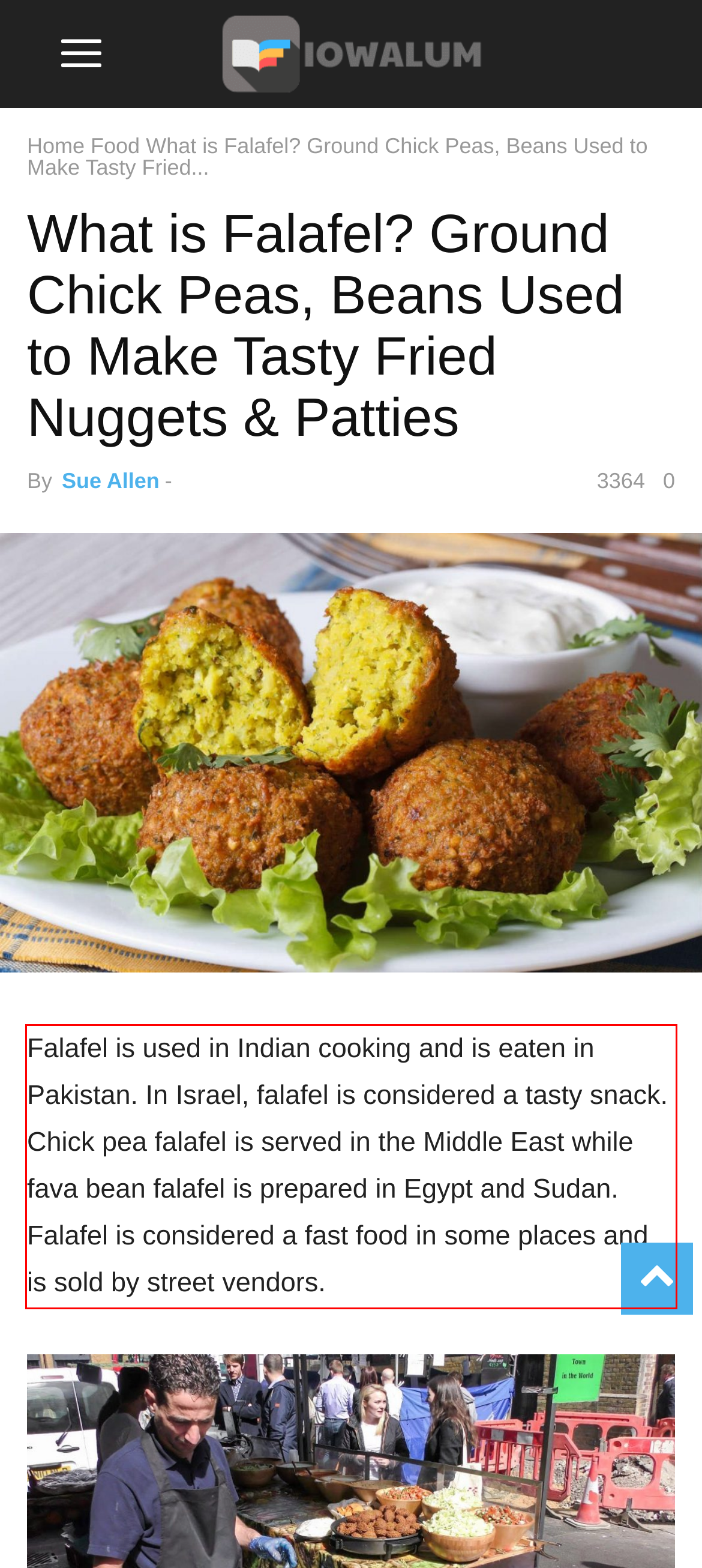You are provided with a screenshot of a webpage containing a red bounding box. Please extract the text enclosed by this red bounding box.

Falafel is used in Indian cooking and is eaten in Pakistan. In Israel, falafel is considered a tasty snack. Chick pea falafel is served in the Middle East while fava bean falafel is prepared in Egypt and Sudan. Falafel is considered a fast food in some places and is sold by street vendors.